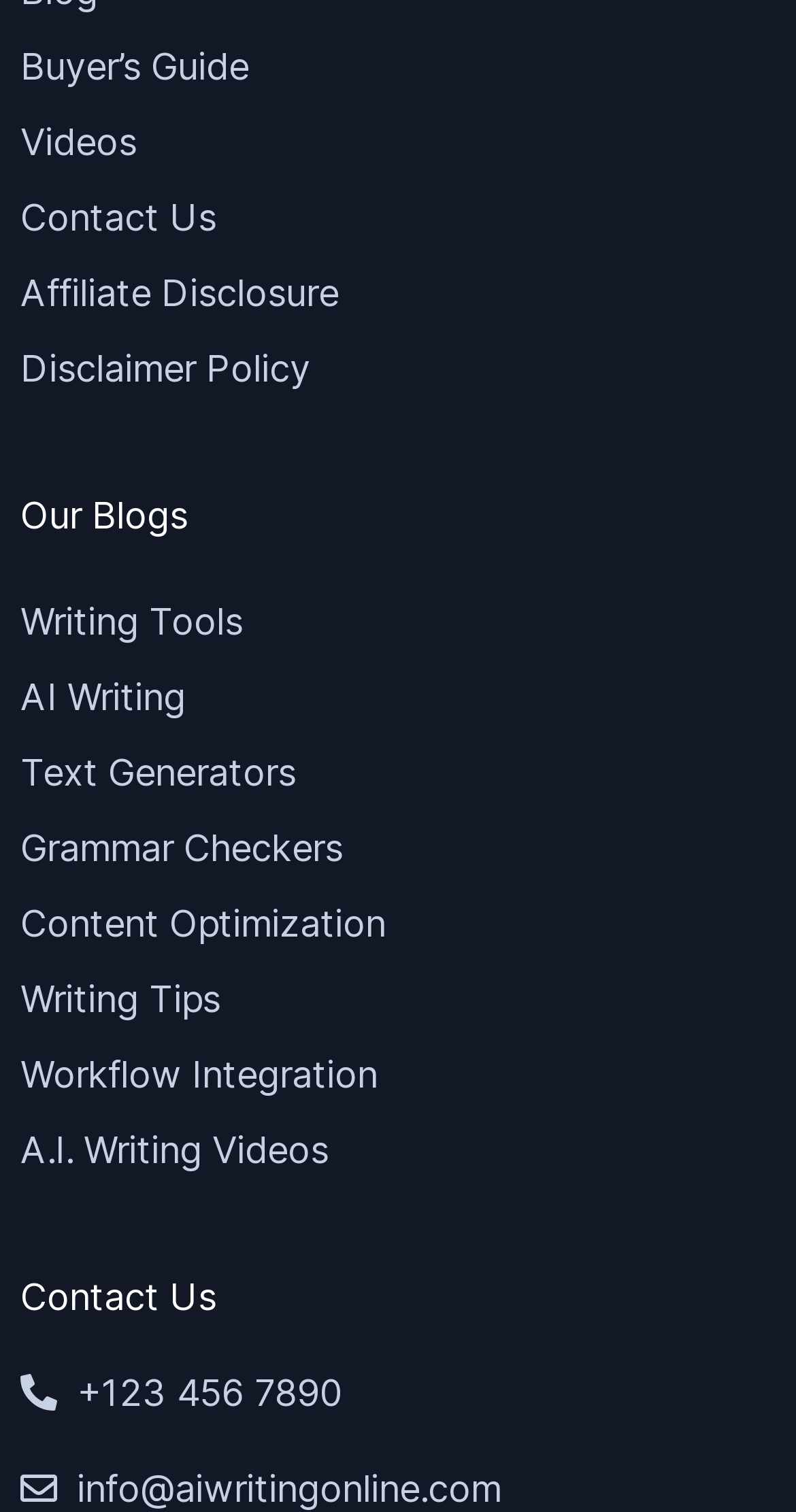Find the bounding box coordinates of the clickable area that will achieve the following instruction: "Explore Writing Tools".

[0.026, 0.386, 0.879, 0.436]